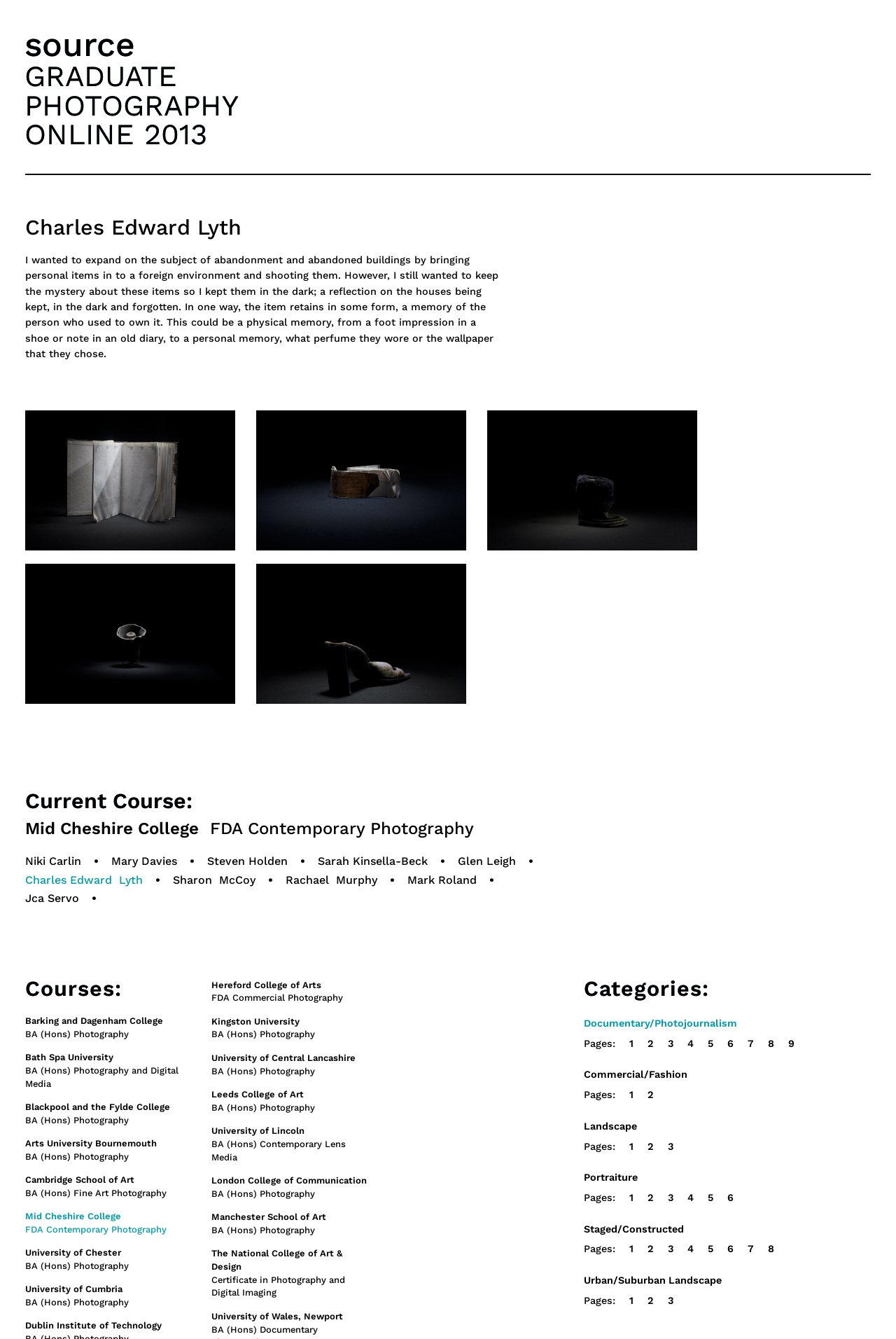Given the element description Staged/Constructed, predict the bounding box coordinates for the UI element in the webpage screenshot. The format should be (top-left x, top-left y, bottom-right x, bottom-right y), and the values should be between 0 and 1.

[0.652, 0.914, 0.763, 0.922]